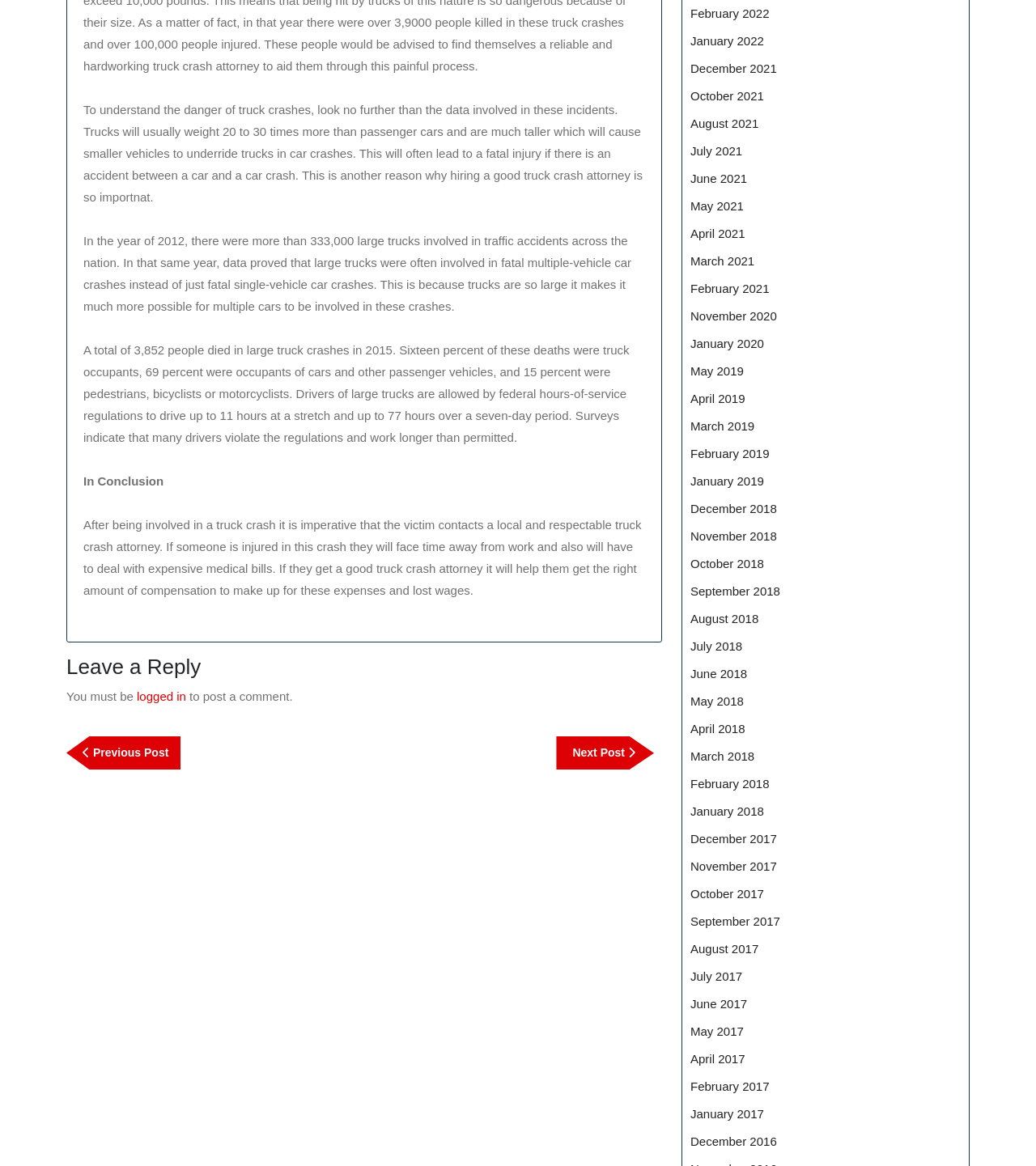Answer briefly with one word or phrase:
What percentage of deaths in large truck crashes were truck occupants in 2015?

16%